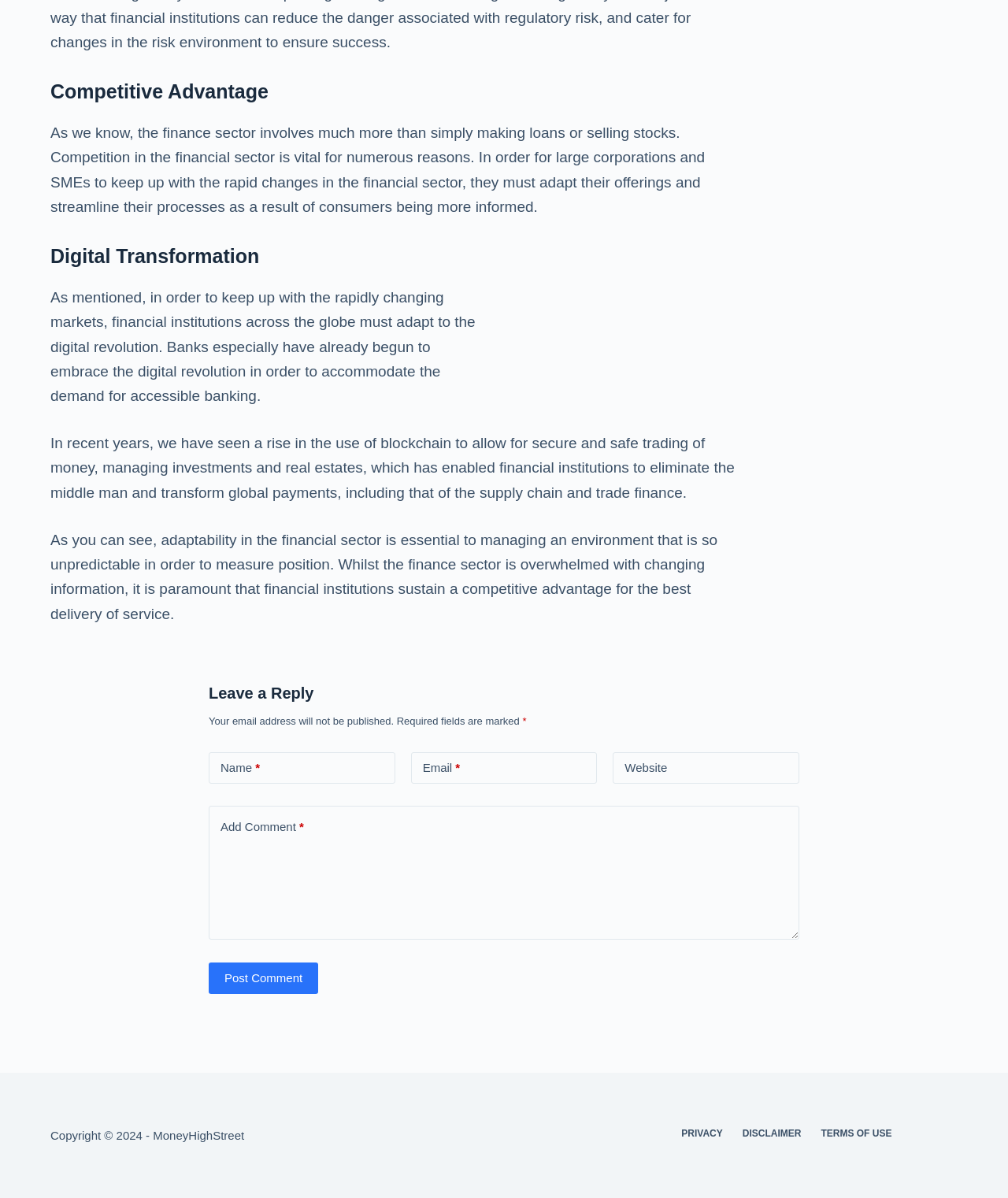Pinpoint the bounding box coordinates of the clickable area needed to execute the instruction: "Write a comment". The coordinates should be specified as four float numbers between 0 and 1, i.e., [left, top, right, bottom].

[0.207, 0.673, 0.793, 0.785]